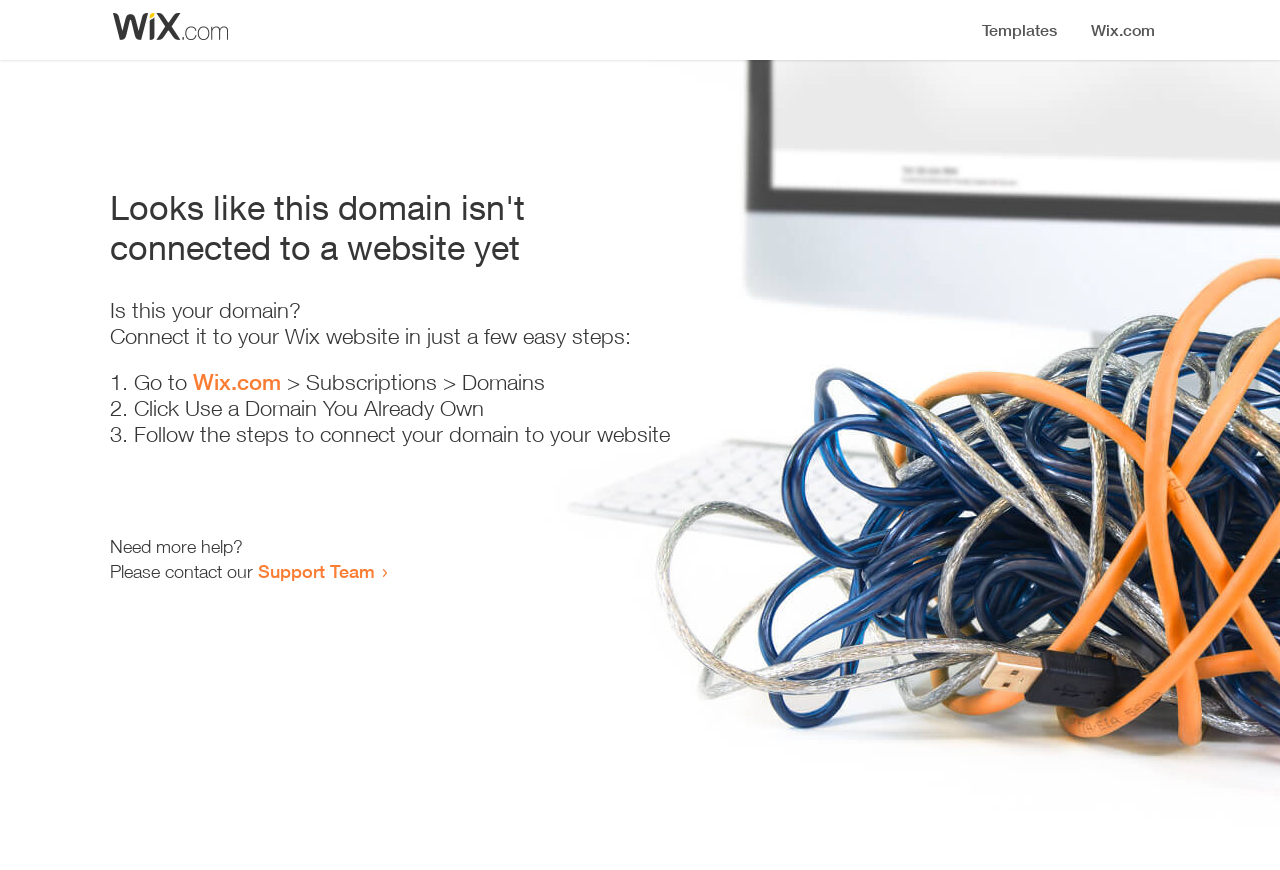What is the first step to connect the domain?
Using the image, provide a concise answer in one word or a short phrase.

Go to Wix.com